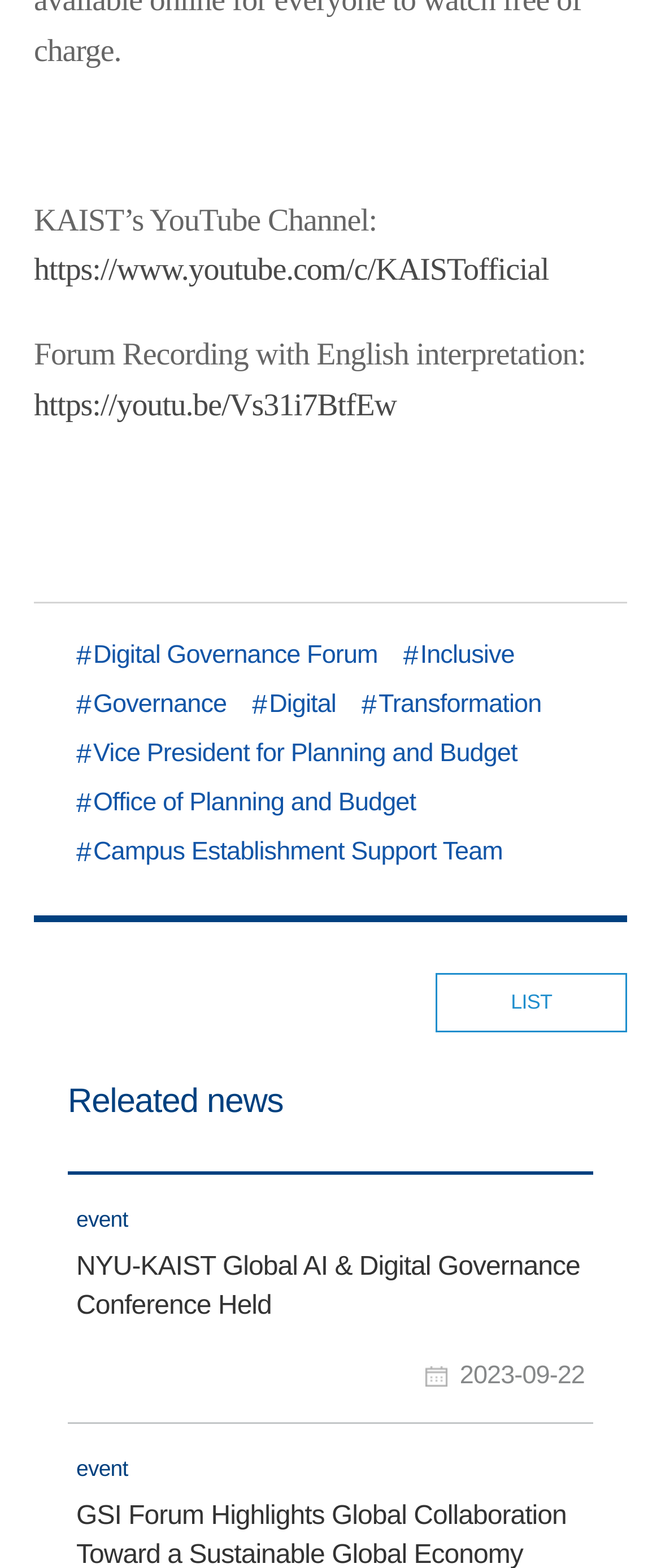Determine the bounding box for the described HTML element: "Office of Planning and Budget". Ensure the coordinates are four float numbers between 0 and 1 in the format [left, top, right, bottom].

[0.115, 0.499, 0.642, 0.525]